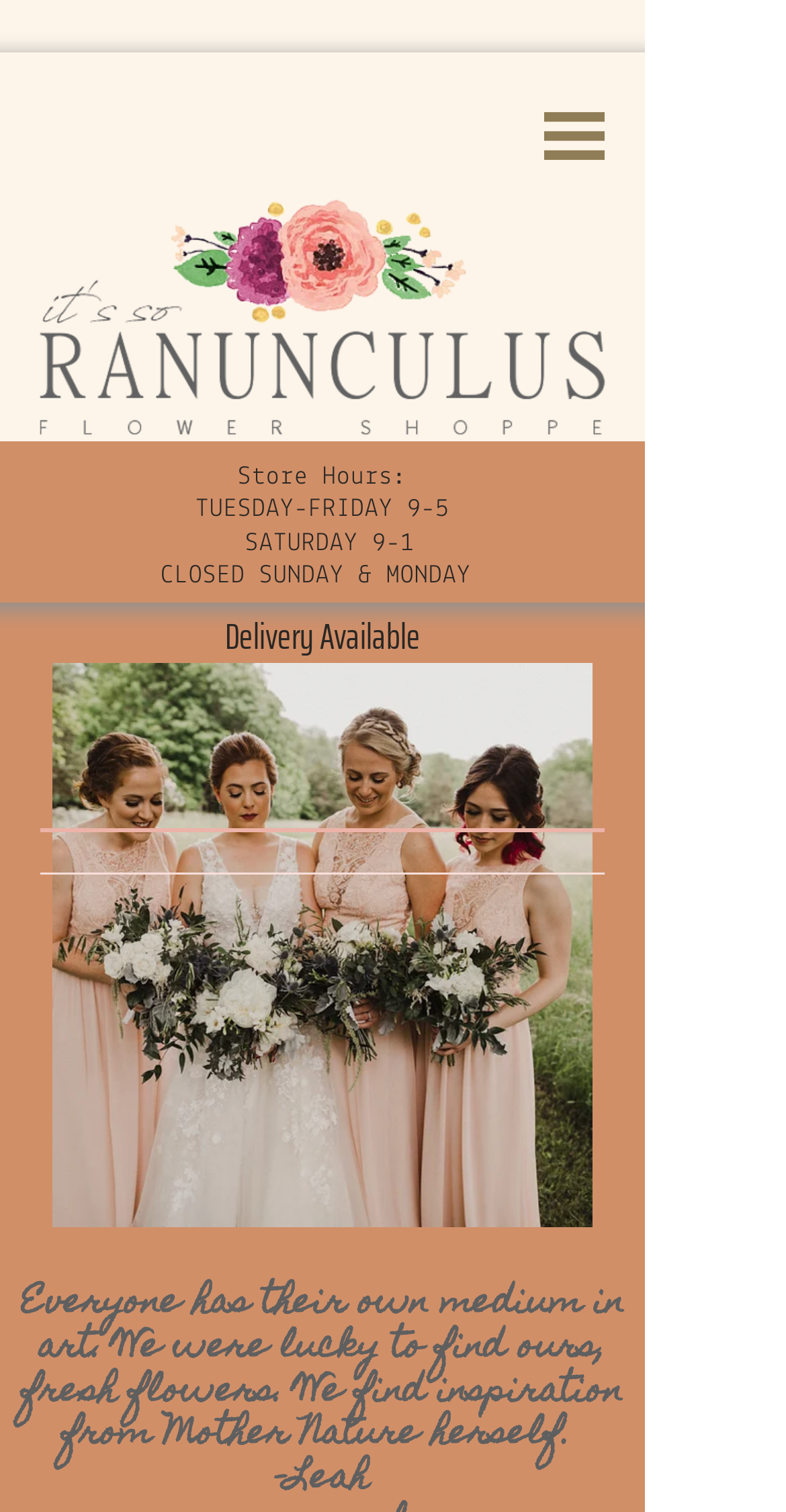What is the medium used in the art?
Please give a well-detailed answer to the question.

From the StaticText element, 'Everyone has their own medium in art. We were lucky to find ours, fresh flowers.', we can infer that the medium used in the art is fresh flowers.